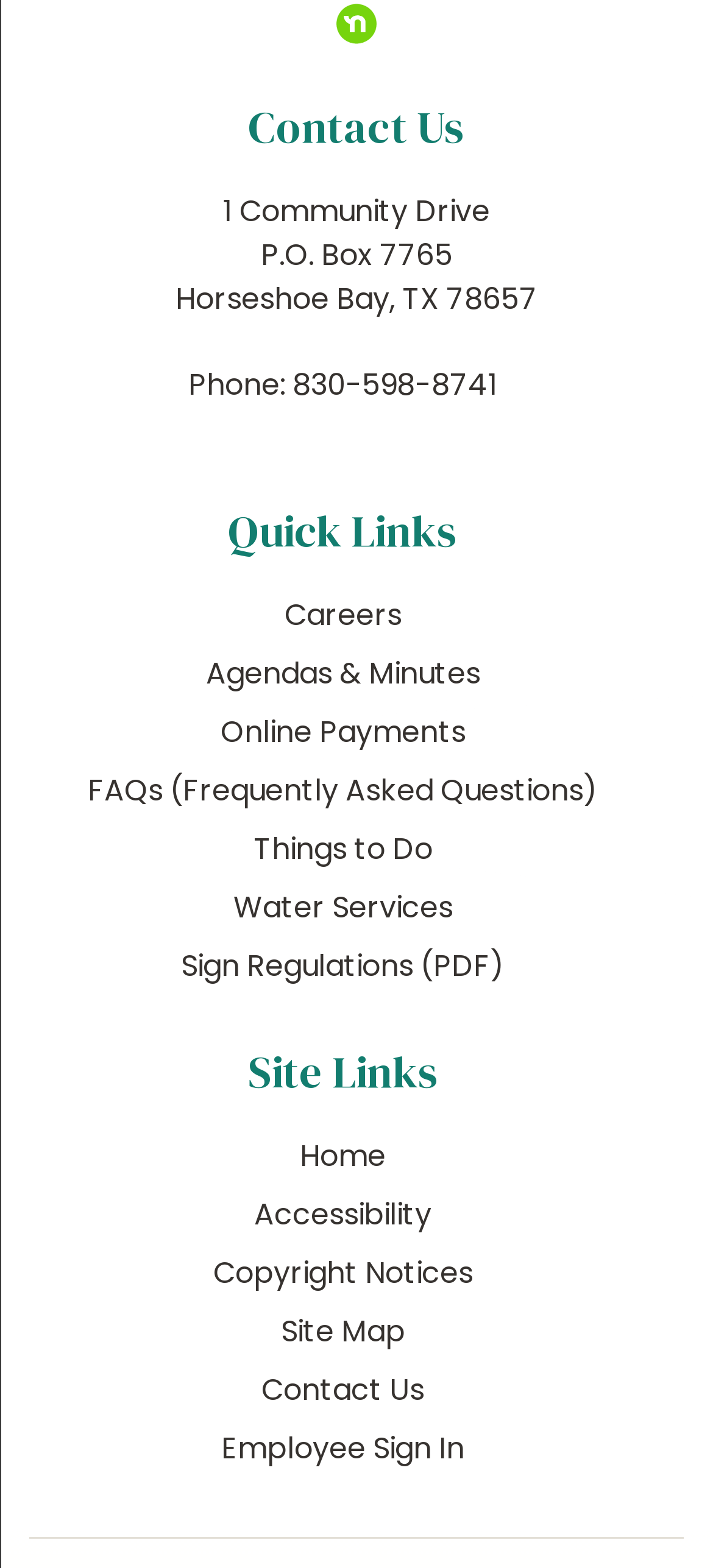Please determine the bounding box coordinates of the element to click in order to execute the following instruction: "view error messages". The coordinates should be four float numbers between 0 and 1, specified as [left, top, right, bottom].

None